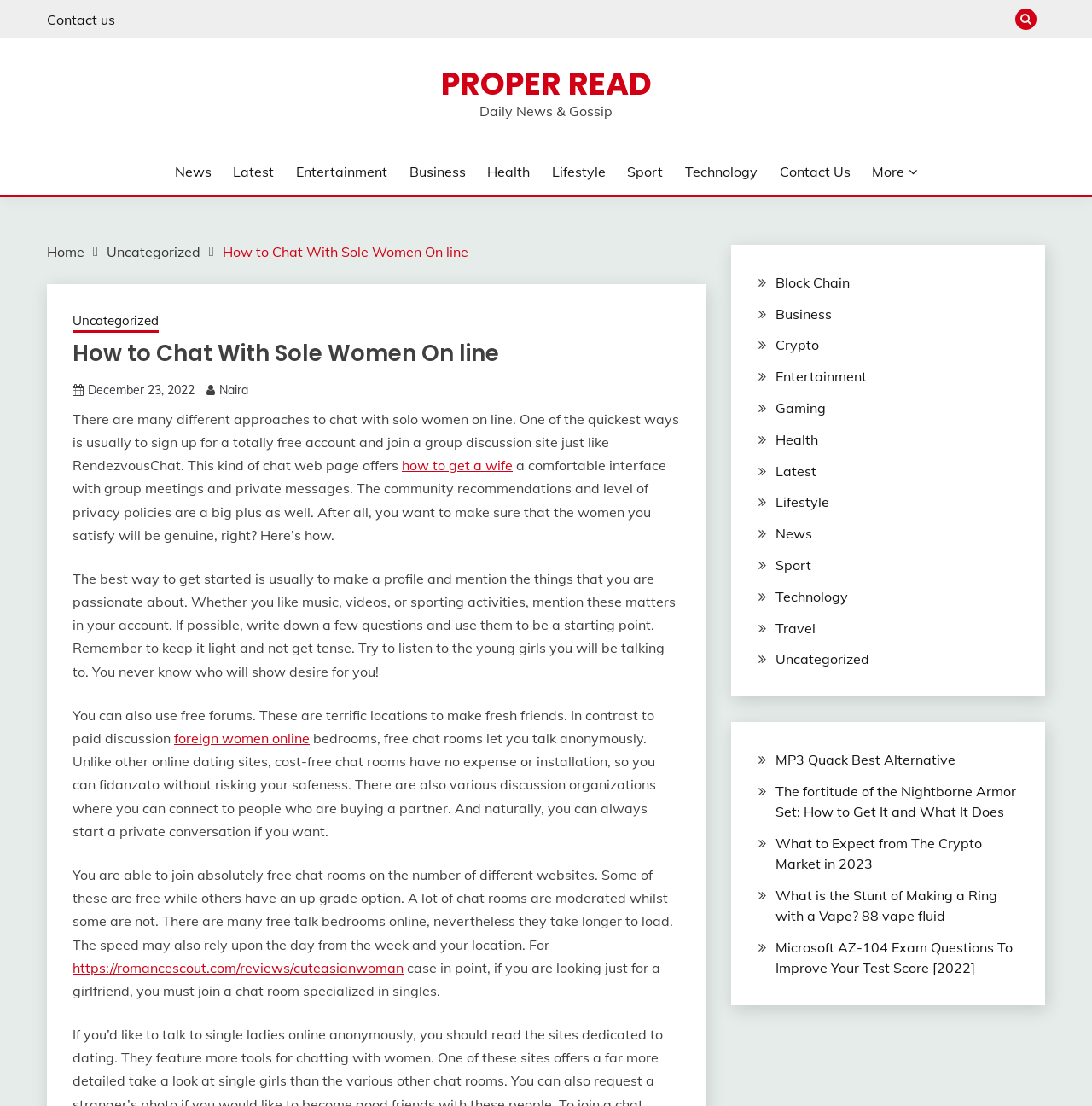Please find the bounding box coordinates of the clickable region needed to complete the following instruction: "Click Contact us". The bounding box coordinates must consist of four float numbers between 0 and 1, i.e., [left, top, right, bottom].

[0.043, 0.01, 0.105, 0.025]